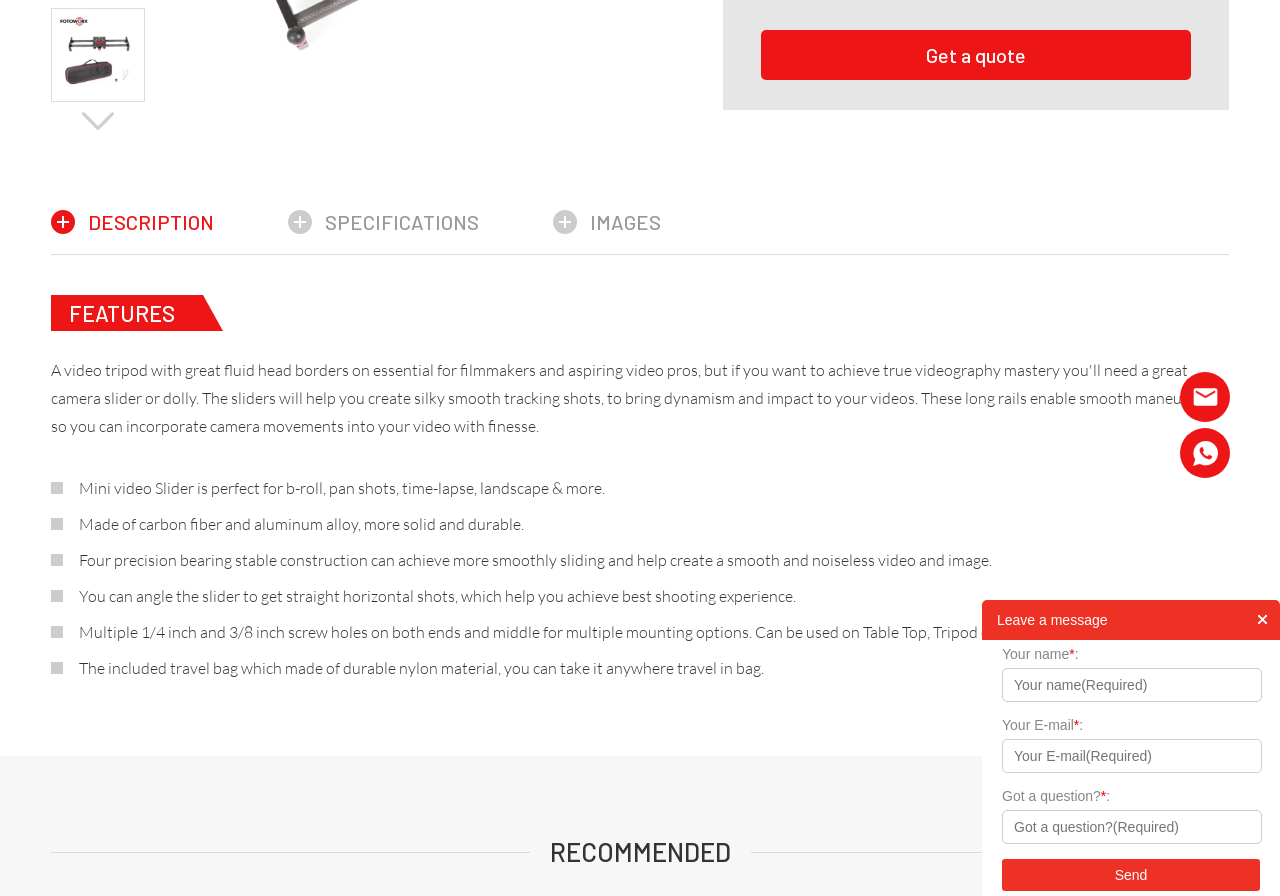Locate the bounding box of the UI element based on this description: "Get a quote". Provide four float numbers between 0 and 1 as [left, top, right, bottom].

[0.595, 0.033, 0.93, 0.089]